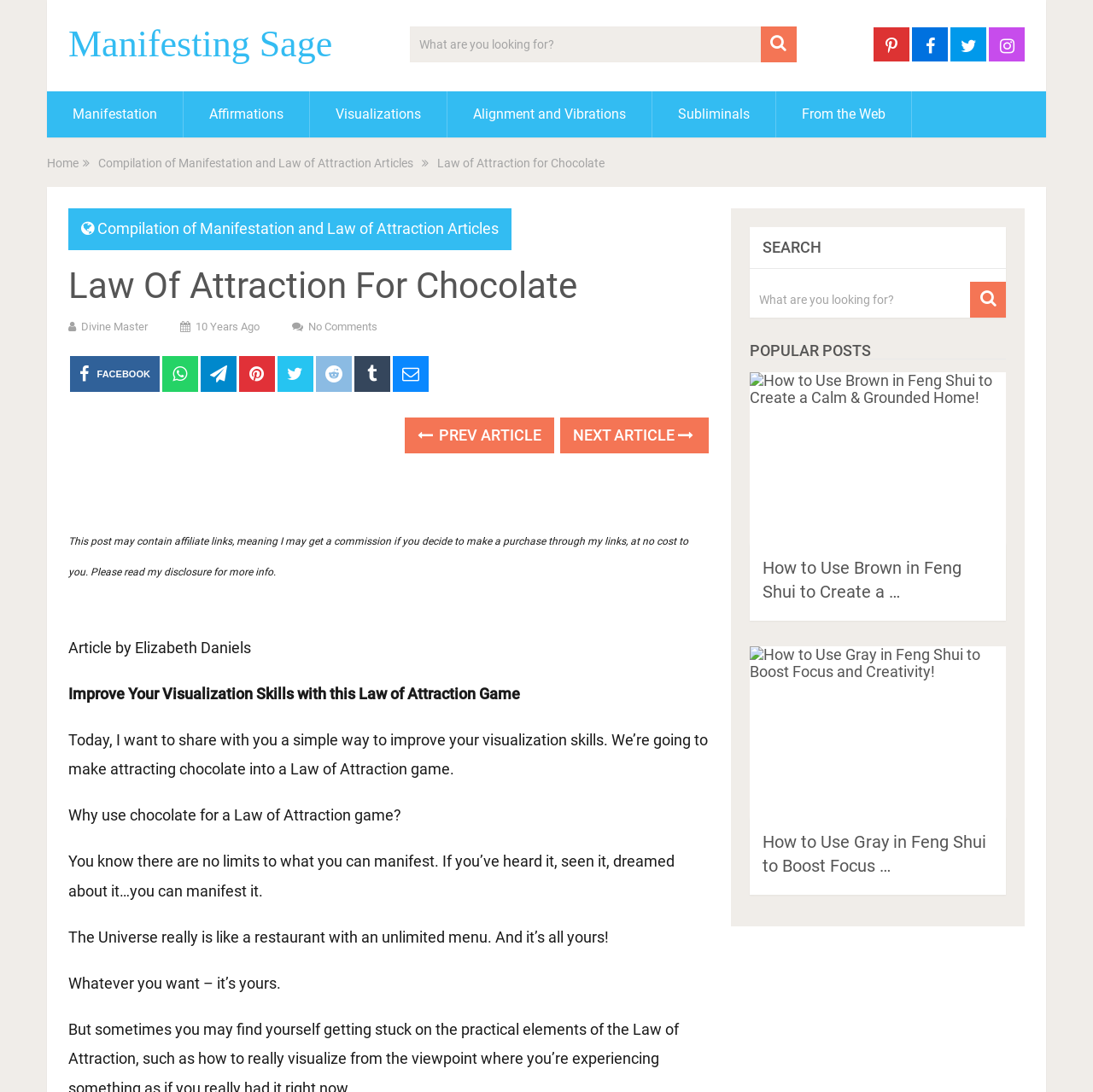Extract the main heading from the webpage content.

Law Of Attraction For Chocolate